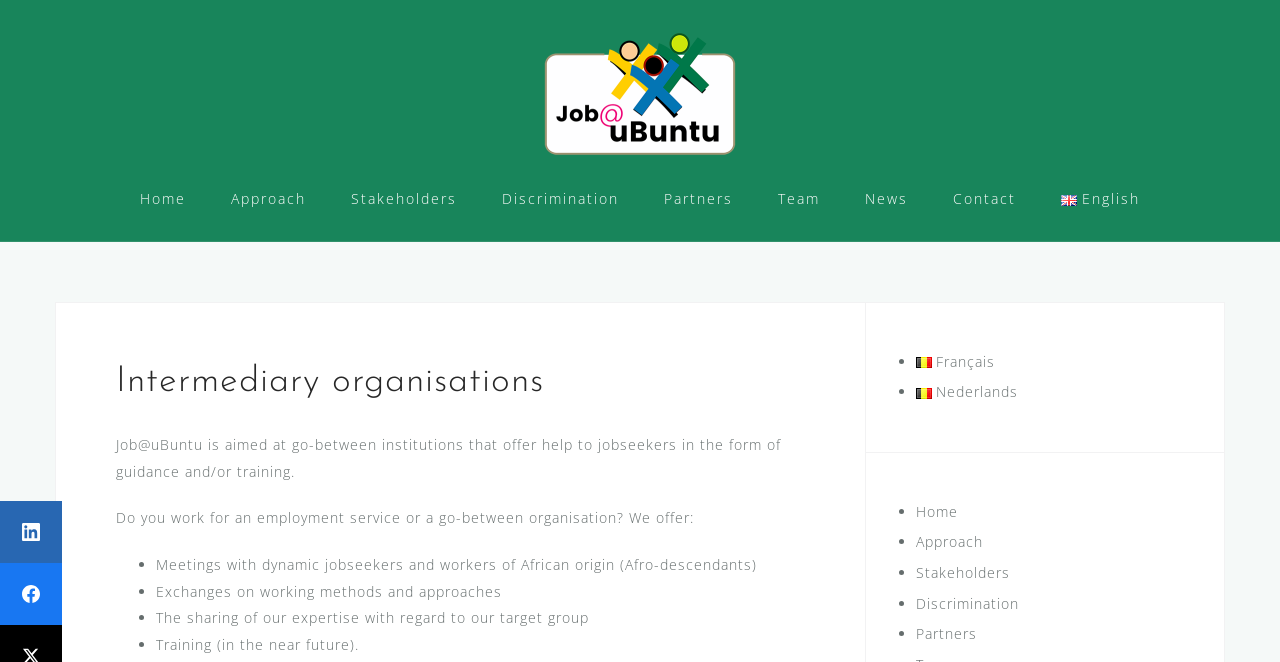Please identify the bounding box coordinates of the element's region that should be clicked to execute the following instruction: "Follow the 'LinkedIn' social media link". The bounding box coordinates must be four float numbers between 0 and 1, i.e., [left, top, right, bottom].

[0.0, 0.757, 0.048, 0.85]